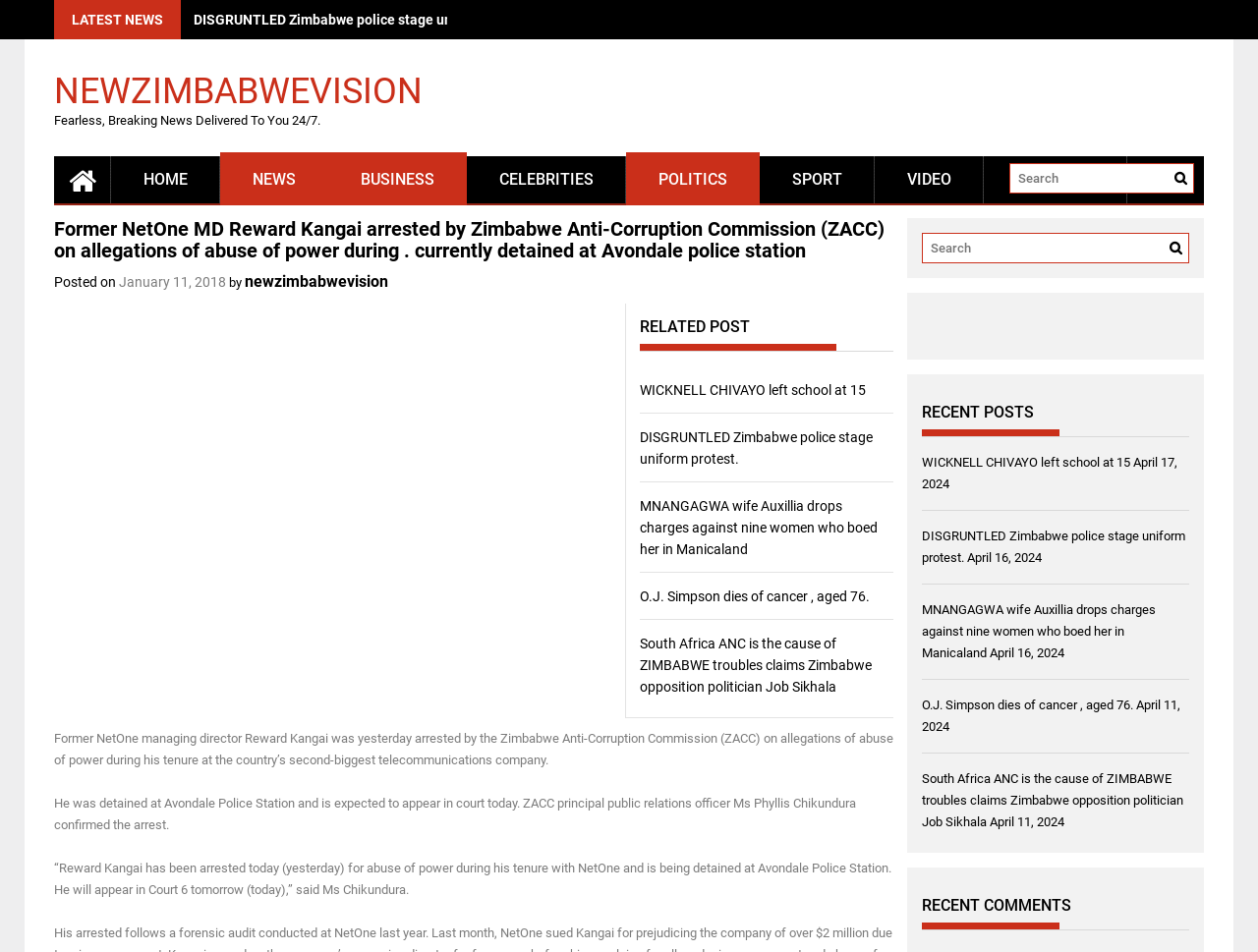What is the name of the opposition politician who claims South Africa ANC is the cause of Zimbabwe troubles?
From the screenshot, supply a one-word or short-phrase answer.

Job Sikhala